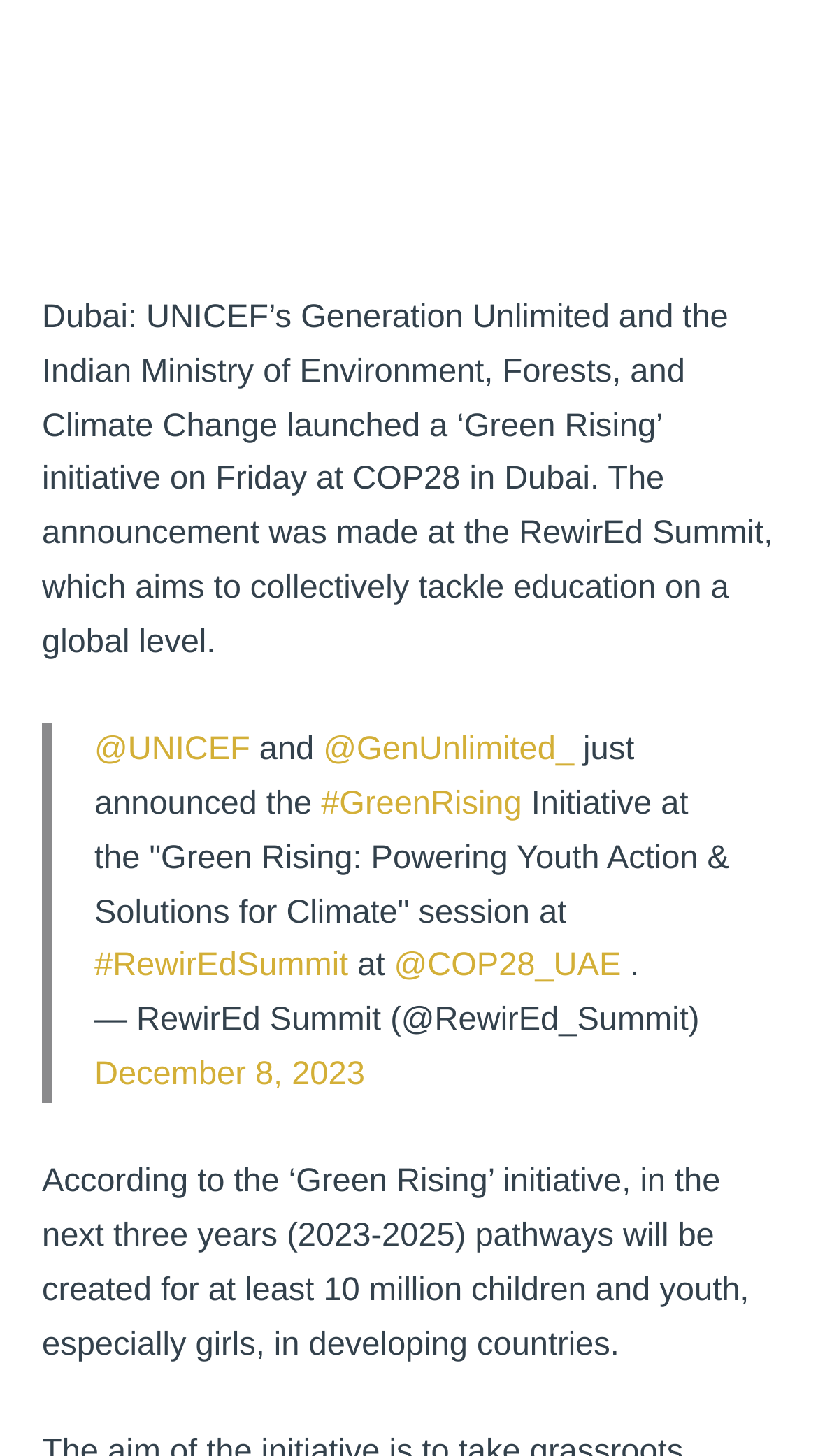When was the 'Green Rising' initiative announced?
Using the visual information, respond with a single word or phrase.

December 8, 2023